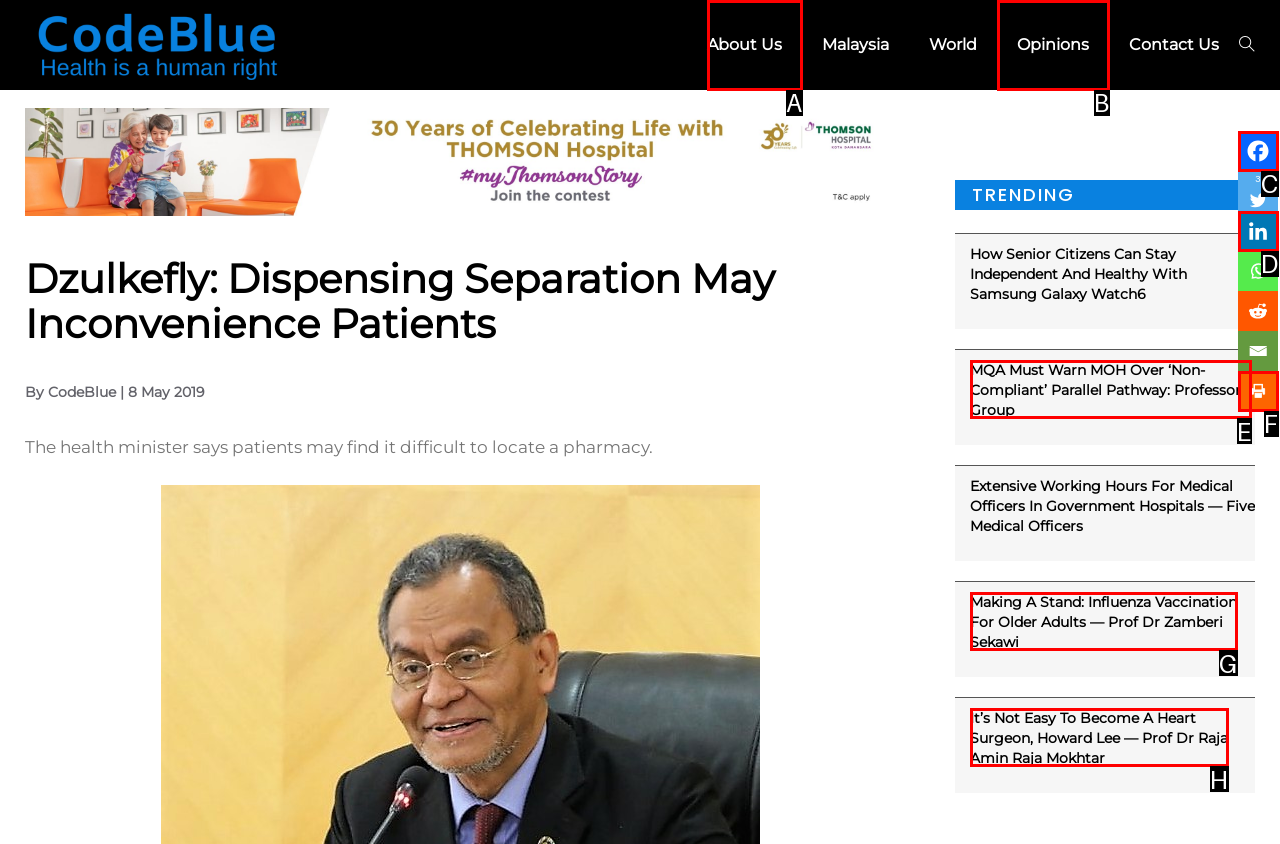Determine the option that best fits the description: Opinions
Reply with the letter of the correct option directly.

B